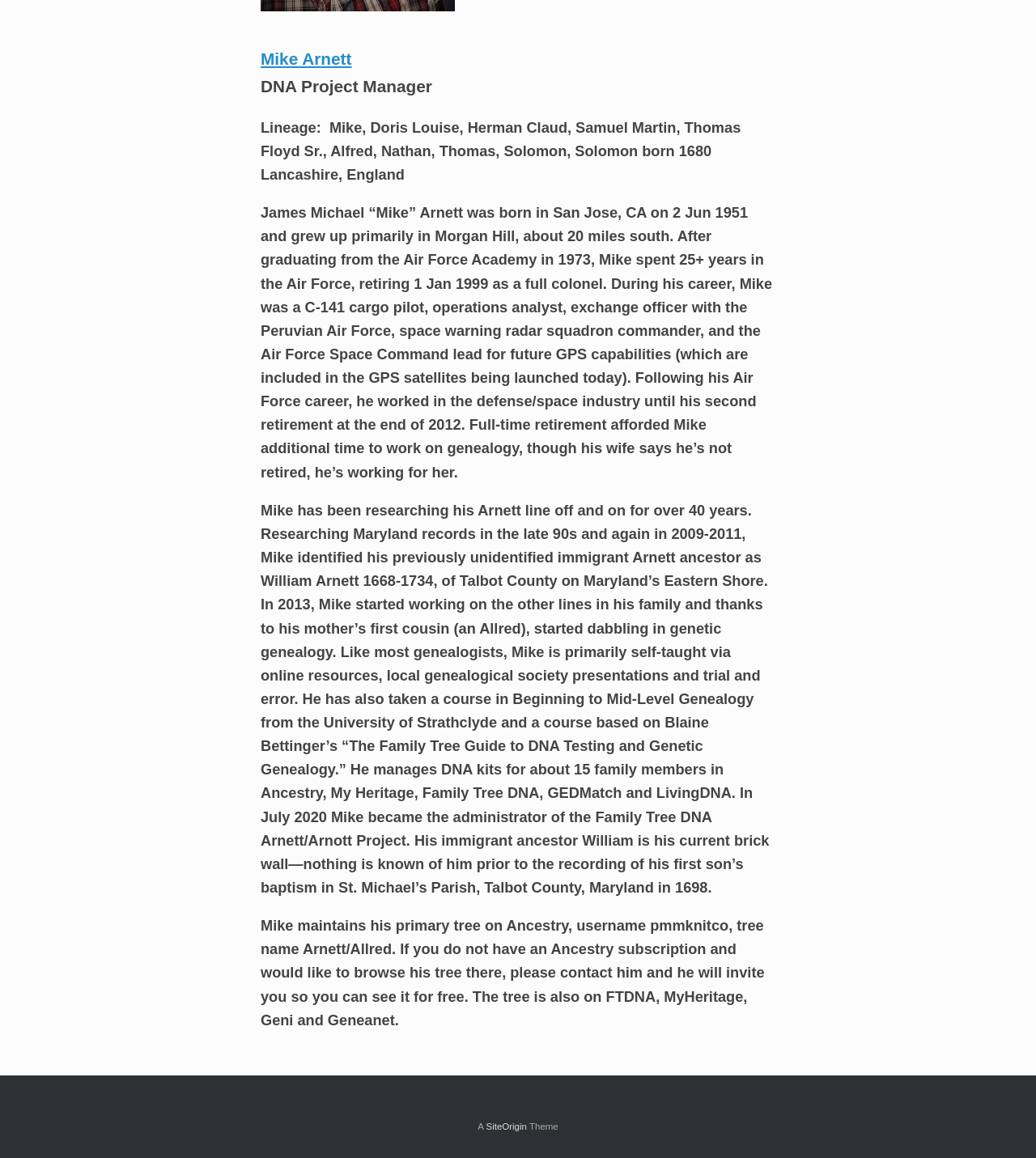Given the description Mike Arnett, predict the bounding box coordinates of the UI element. Ensure the coordinates are in the format (top-left x, top-left y, bottom-right x, bottom-right y) and all values are between 0 and 1.

[0.252, 0.043, 0.339, 0.059]